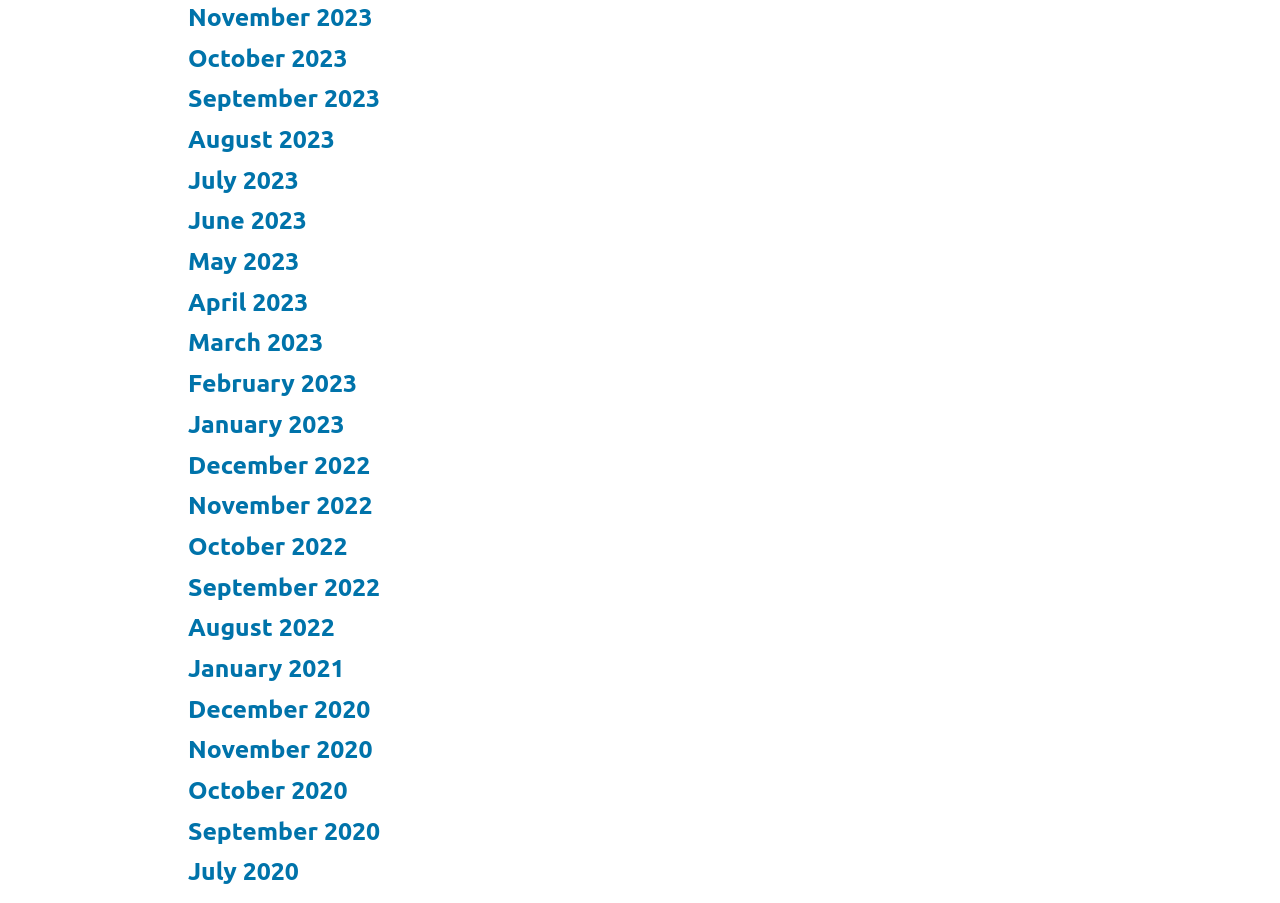How many months are listed in 2022?
Based on the image, answer the question with as much detail as possible.

I counted the number of links on the webpage that correspond to months in 2022. I found three links: 'November 2022', 'October 2022', and 'September 2022', which indicates that there are three months listed in 2022.